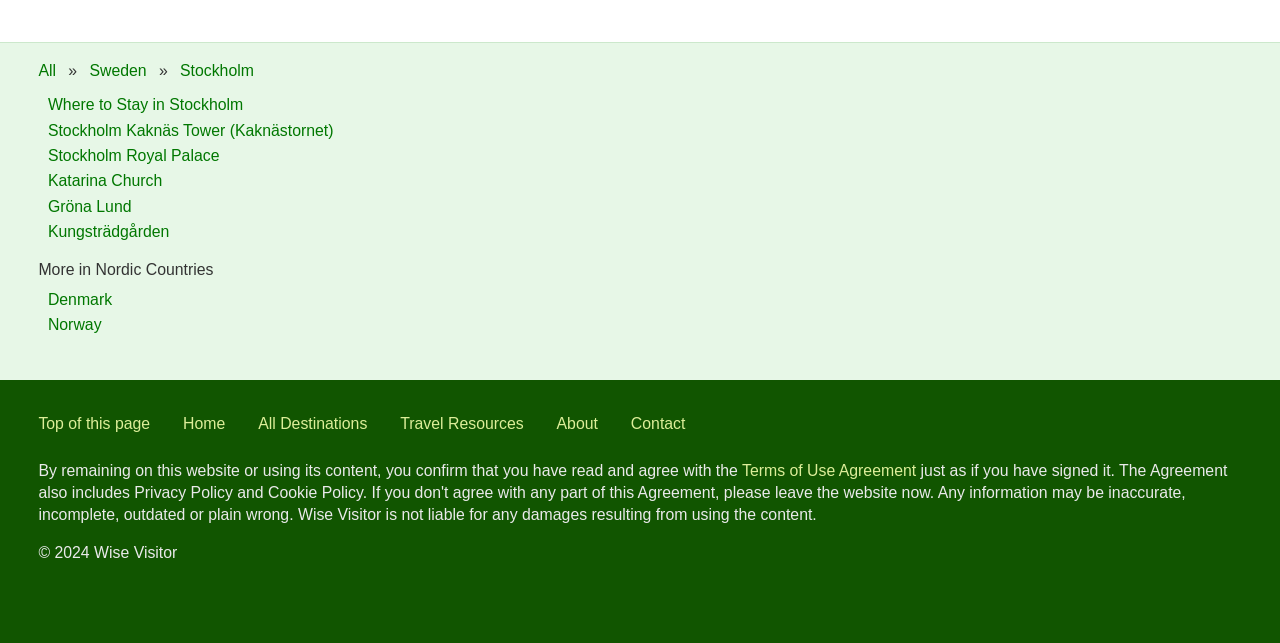Specify the bounding box coordinates (top-left x, top-left y, bottom-right x, bottom-right y) of the UI element in the screenshot that matches this description: Stockholm Royal Palace

[0.037, 0.229, 0.171, 0.255]